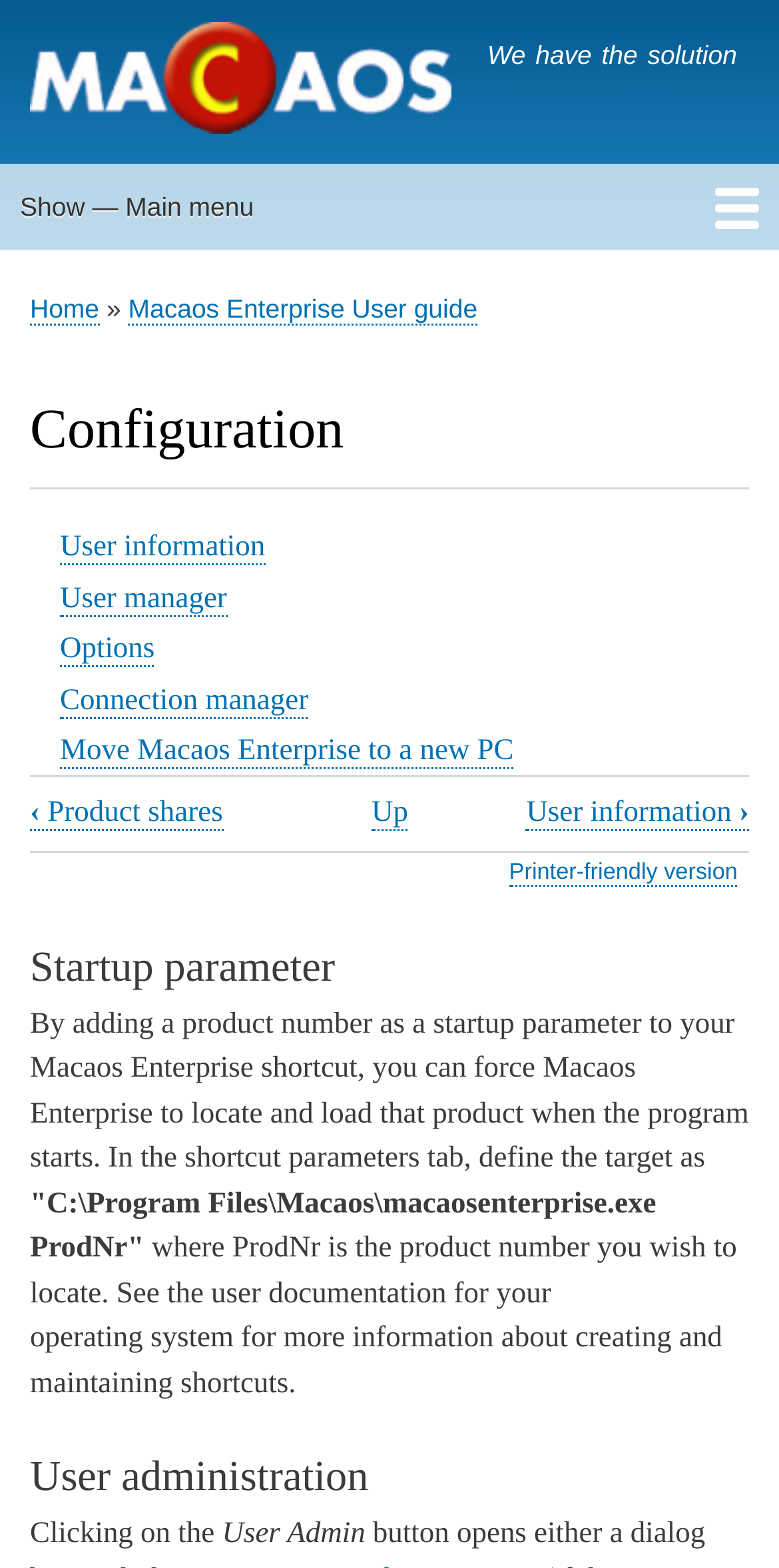Find the bounding box coordinates of the clickable region needed to perform the following instruction: "Go to 'User Admin'". The coordinates should be provided as four float numbers between 0 and 1, i.e., [left, top, right, bottom].

[0.285, 0.969, 0.469, 0.989]